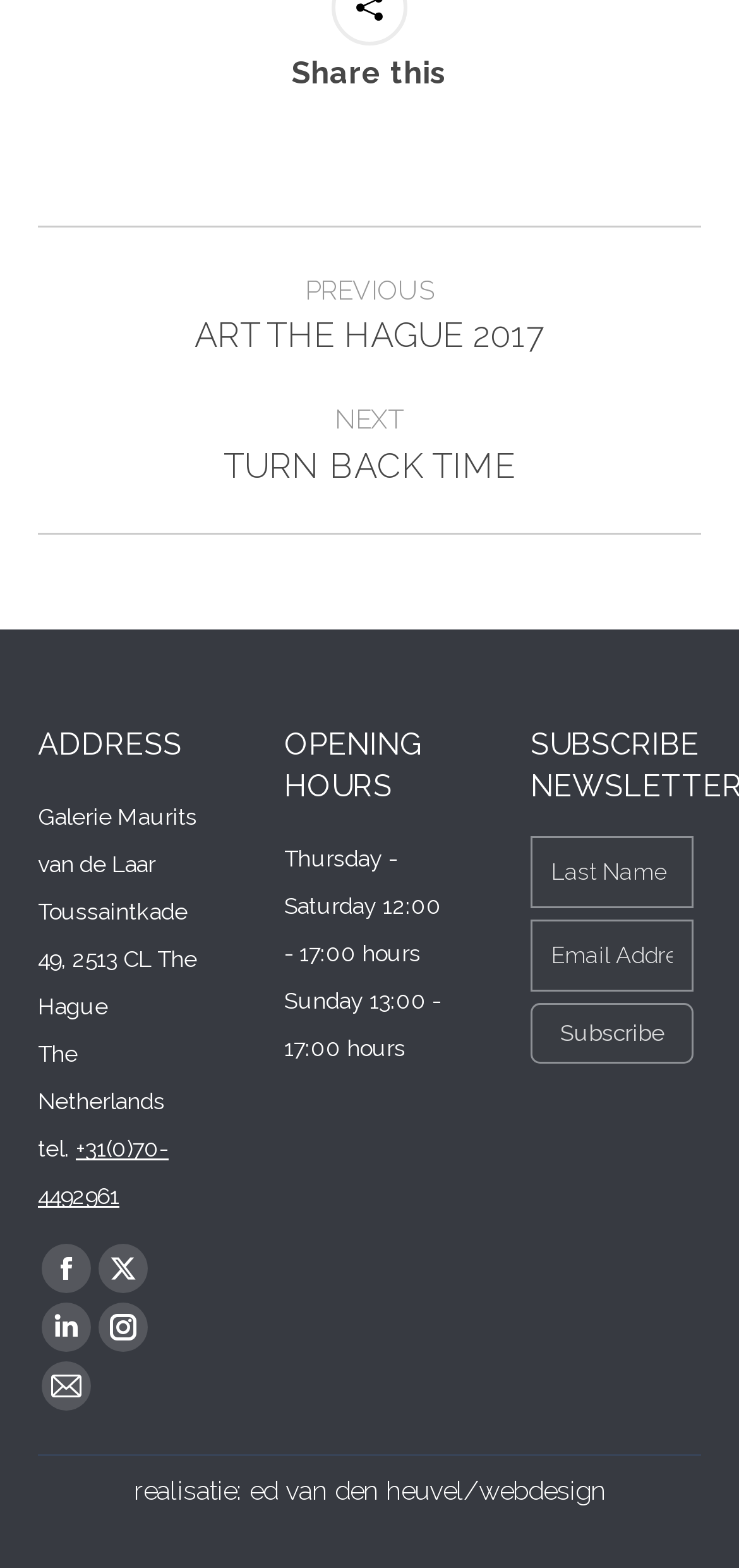Answer the question in a single word or phrase:
How many social media links are available?

4